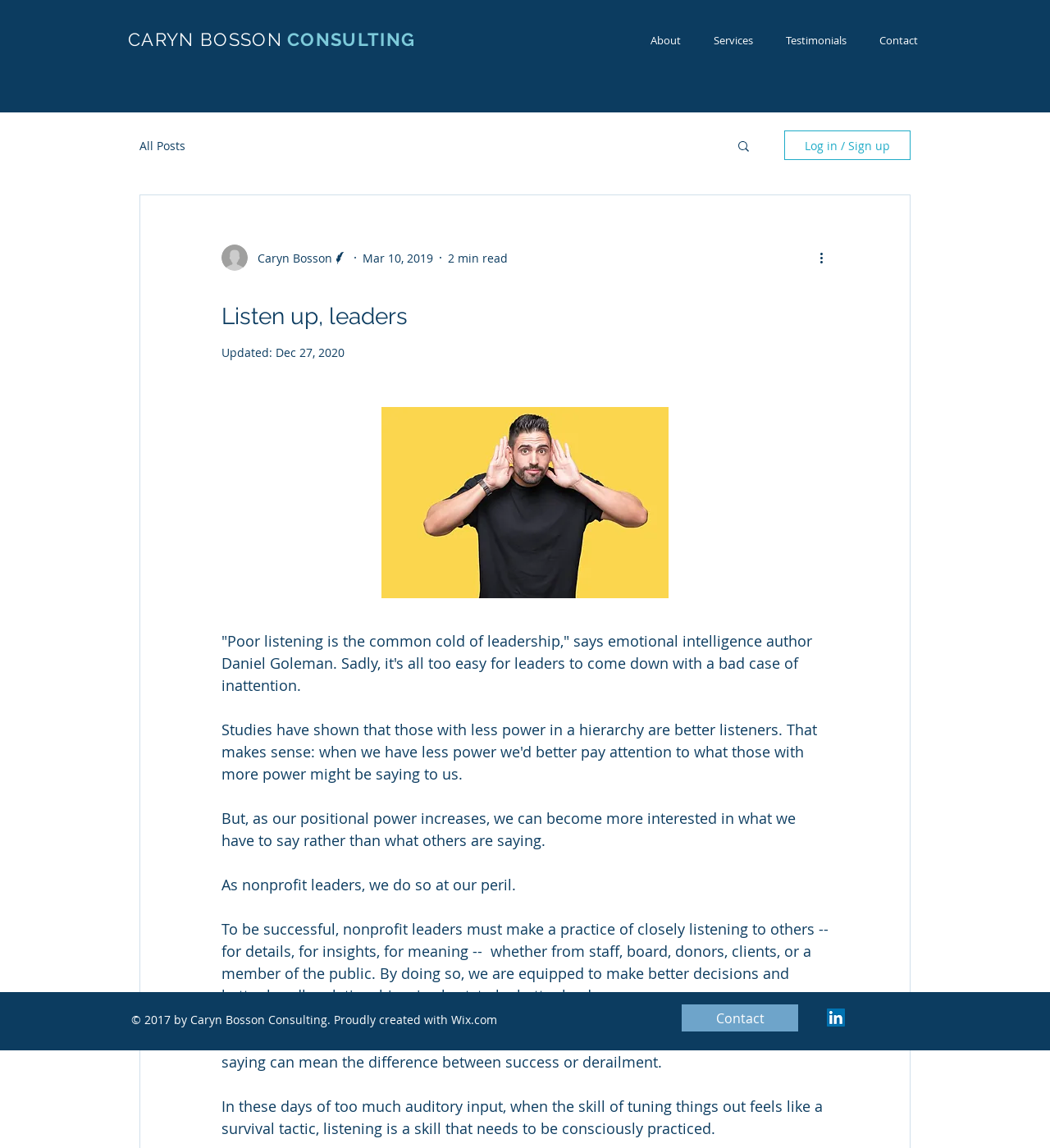Offer a detailed account of what is visible on the webpage.

The webpage is a blog post titled "Listen up, leaders" by Caryn Bosson Consulting. At the top, there is a heading with the consulting firm's name and a navigation menu with links to "About", "Services", "Testimonials", and "Contact". Below this, there is a search button with a magnifying glass icon.

On the left side, there is a writer's picture and a brief description of the author, including their name, title, and the date of the post. The main content of the blog post is a series of paragraphs discussing the importance of listening in leadership, with quotes from emotional intelligence author Daniel Goleman.

The blog post is divided into several sections, with headings and paragraphs of text. There are a total of five paragraphs, each discussing a different aspect of listening in leadership. The text is well-organized and easy to follow, with clear headings and concise language.

At the bottom of the page, there is a footer section with copyright information, a link to the website's creator, and a contact link. There is also a social bar with a LinkedIn social icon.